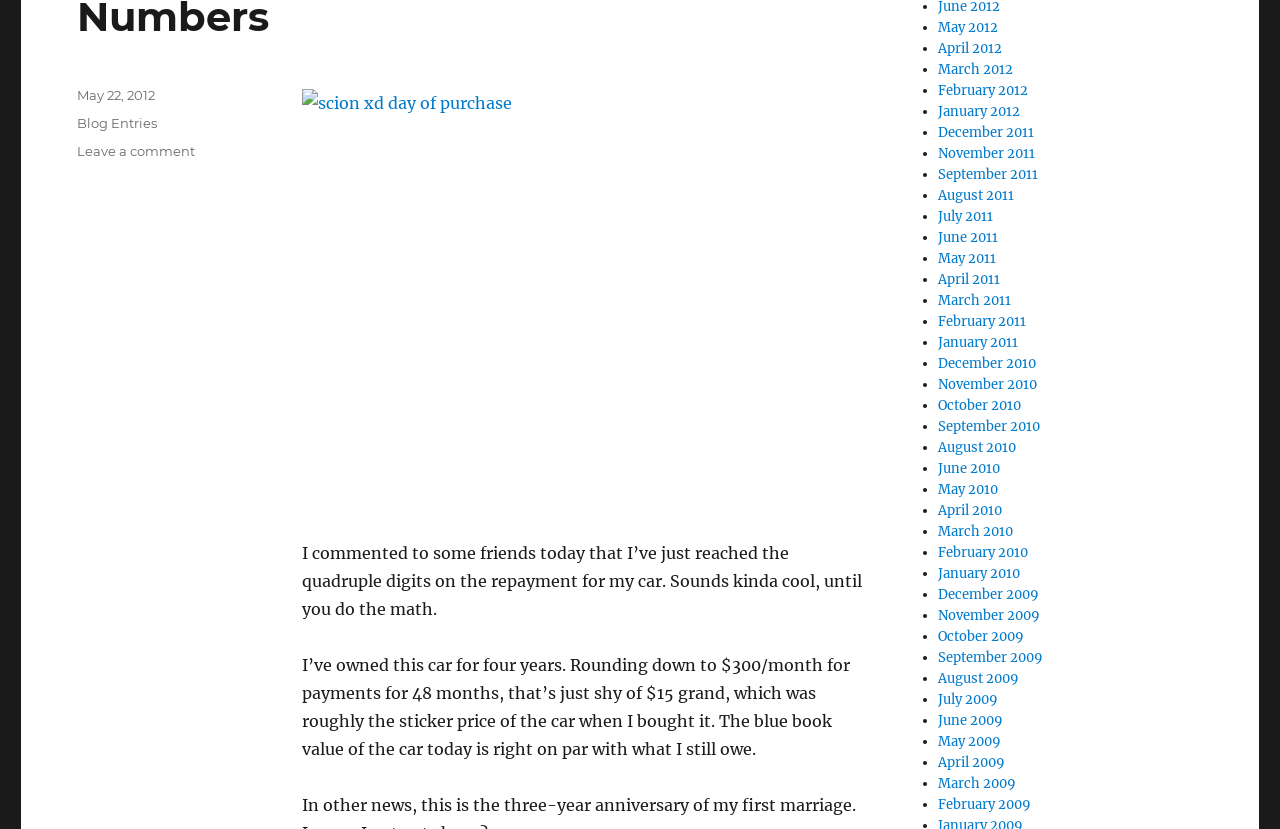What is the current value of the car?
Provide a detailed and extensive answer to the question.

The author mentions that the current blue book value of the car is roughly the same as the sticker price of the car when they bought it, which is also the same as the amount they still owe.